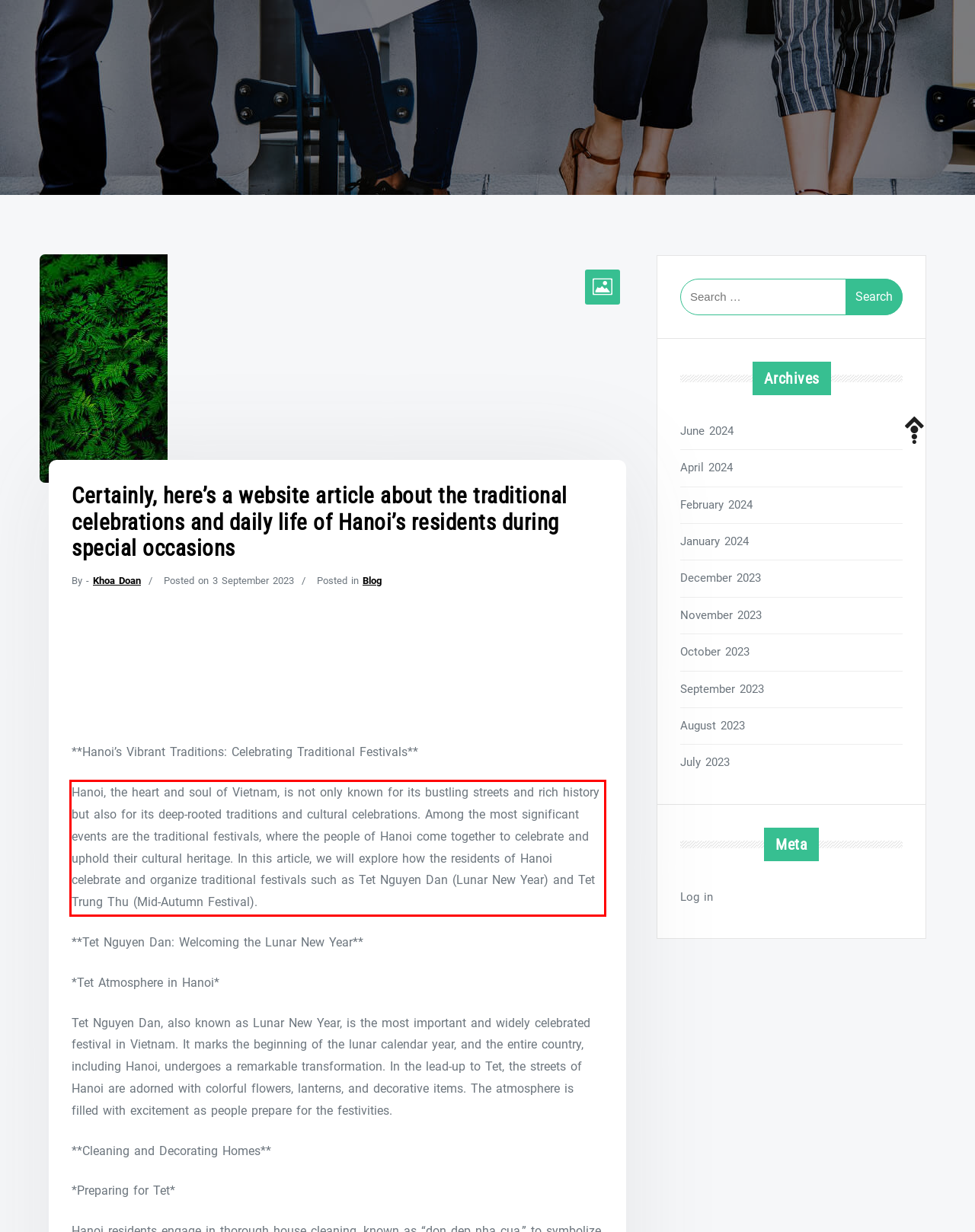You have a screenshot of a webpage with a red bounding box. Identify and extract the text content located inside the red bounding box.

Hanoi, the heart and soul of Vietnam, is not only known for its bustling streets and rich history but also for its deep-rooted traditions and cultural celebrations. Among the most significant events are the traditional festivals, where the people of Hanoi come together to celebrate and uphold their cultural heritage. In this article, we will explore how the residents of Hanoi celebrate and organize traditional festivals such as Tet Nguyen Dan (Lunar New Year) and Tet Trung Thu (Mid-Autumn Festival).